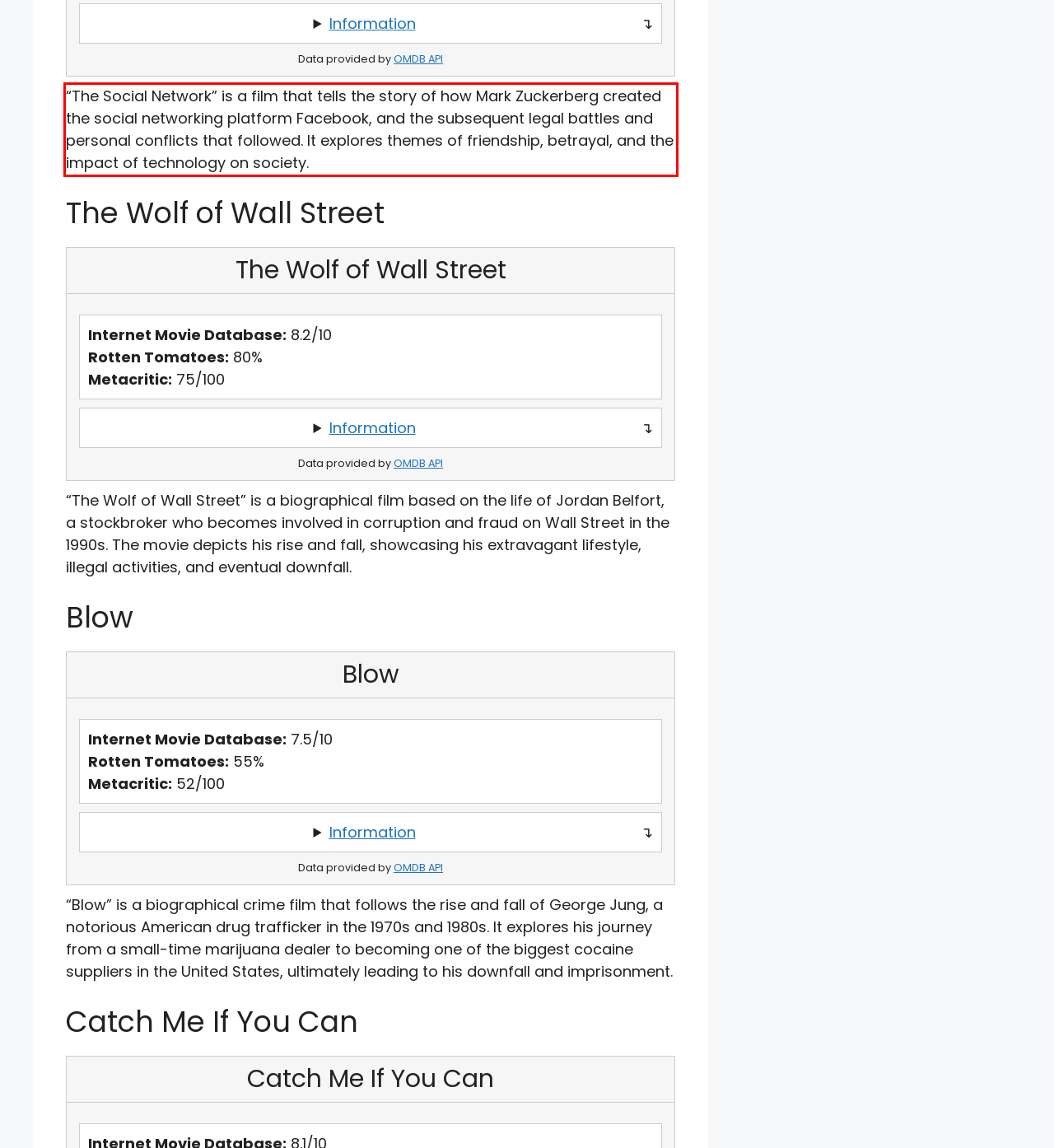Please recognize and transcribe the text located inside the red bounding box in the webpage image.

“The Social Network” is a film that tells the story of how Mark Zuckerberg created the social networking platform Facebook, and the subsequent legal battles and personal conflicts that followed. It explores themes of friendship, betrayal, and the impact of technology on society.